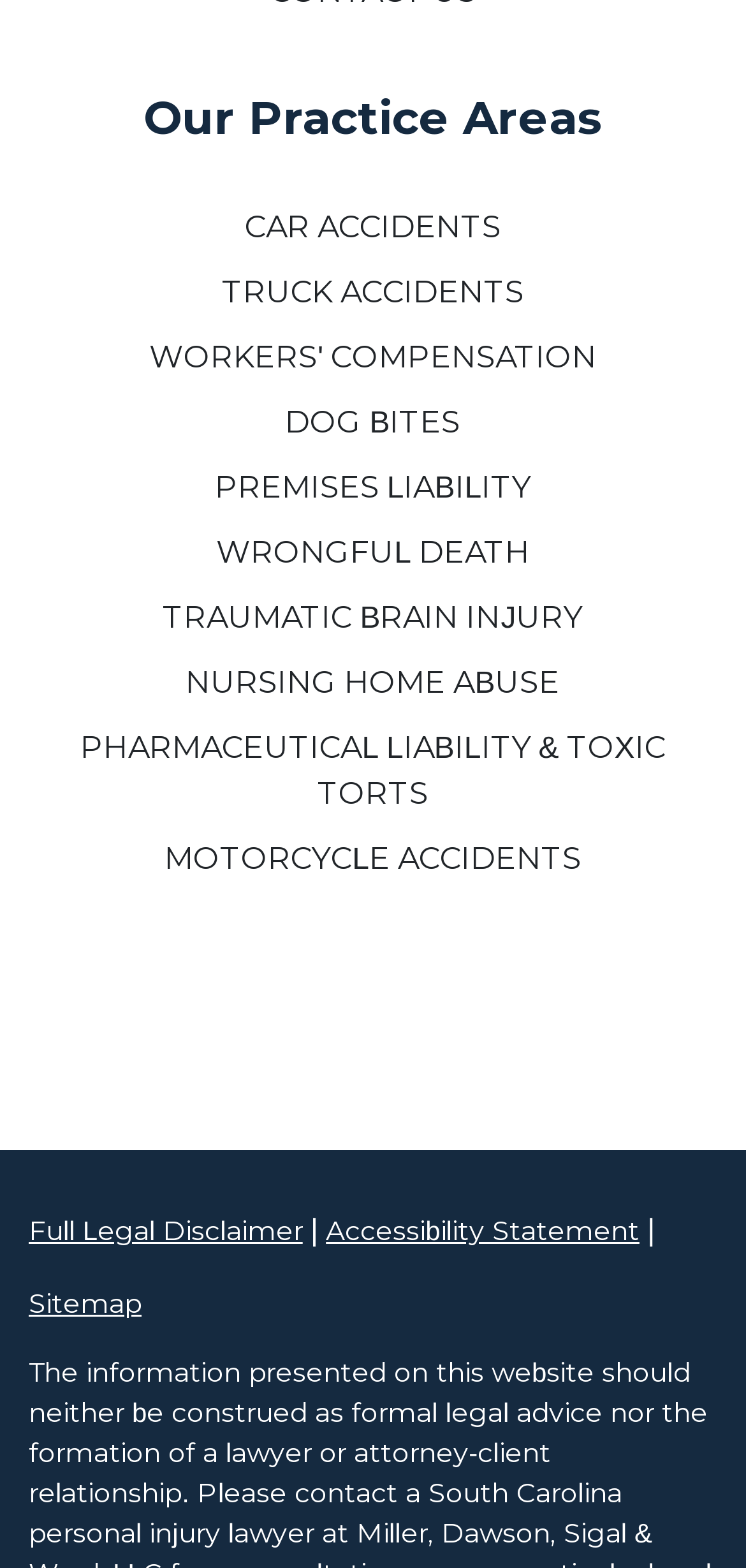Specify the bounding box coordinates for the region that must be clicked to perform the given instruction: "Click on CAR ACCIDENTS".

[0.328, 0.133, 0.672, 0.156]